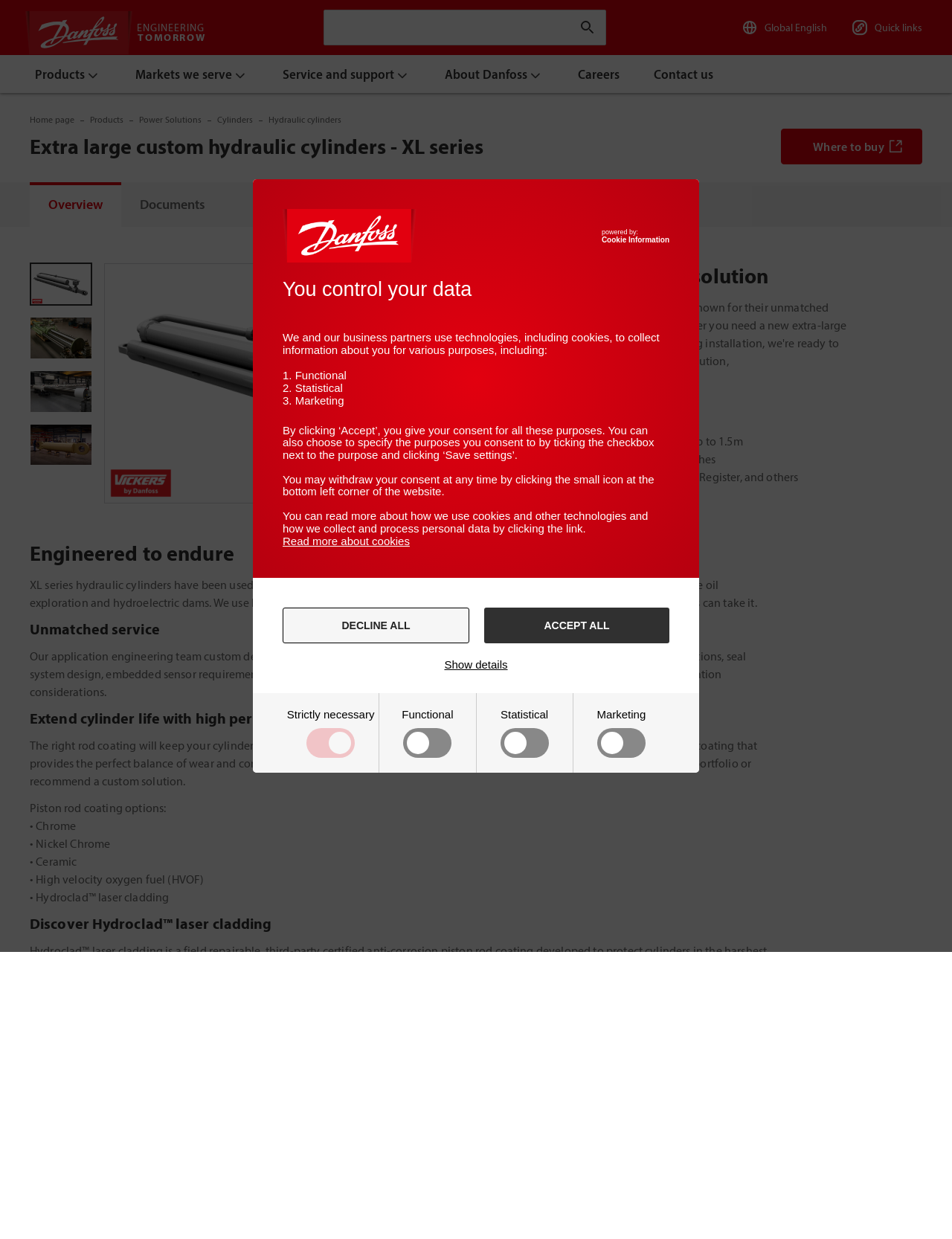Could you locate the bounding box coordinates for the section that should be clicked to accomplish this task: "Go to the global English page".

[0.765, 0.005, 0.88, 0.04]